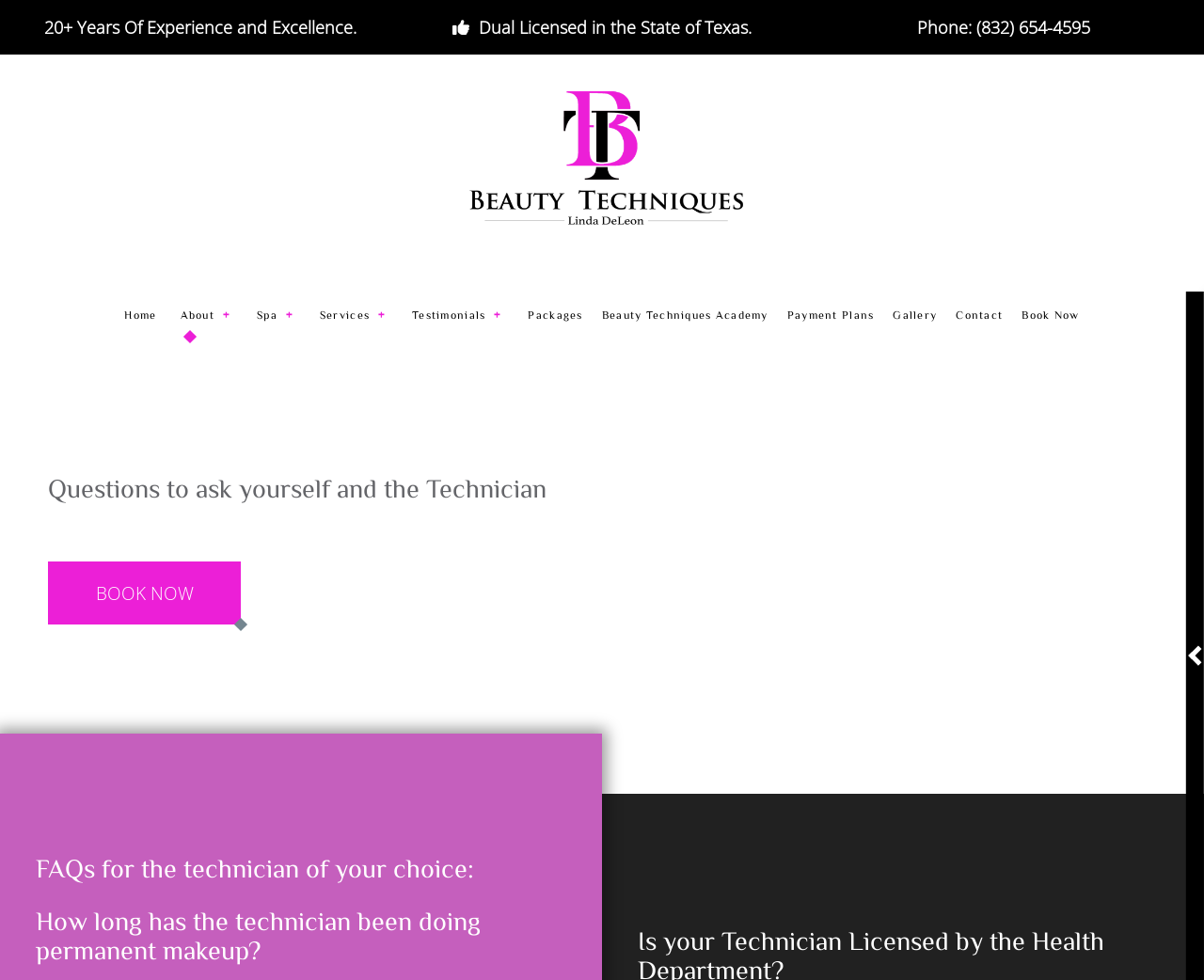Identify the bounding box coordinates of the clickable region required to complete the instruction: "Click the 'Home' link". The coordinates should be given as four float numbers within the range of 0 and 1, i.e., [left, top, right, bottom].

[0.096, 0.283, 0.138, 0.358]